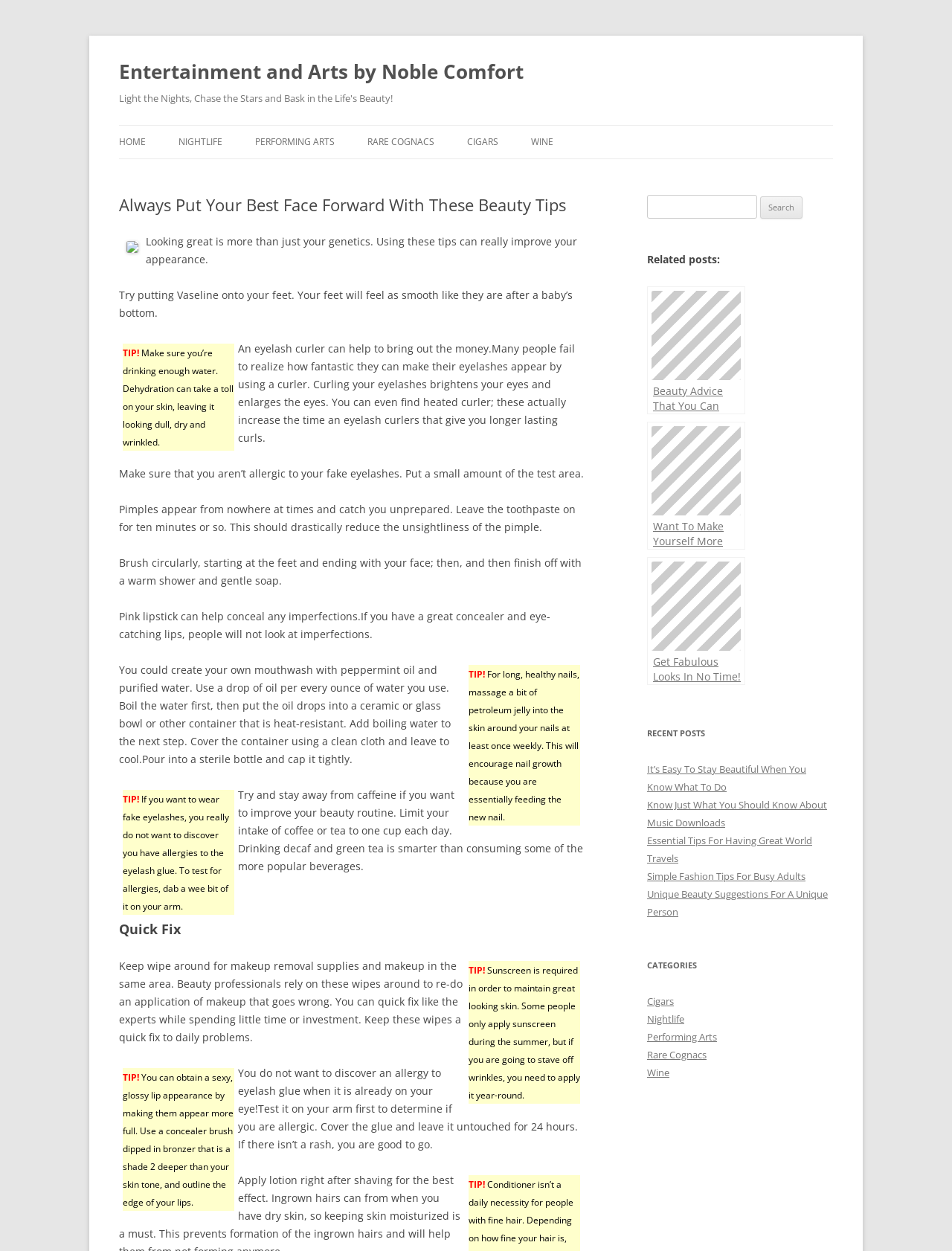What is the category of the post 'Want To Make Yourself More Beautiful? Keep Reading'?
Kindly offer a comprehensive and detailed response to the question.

The post 'Want To Make Yourself More Beautiful? Keep Reading' is listed under the 'Related posts:' section, and based on its title, it is likely to be a beauty-related post.